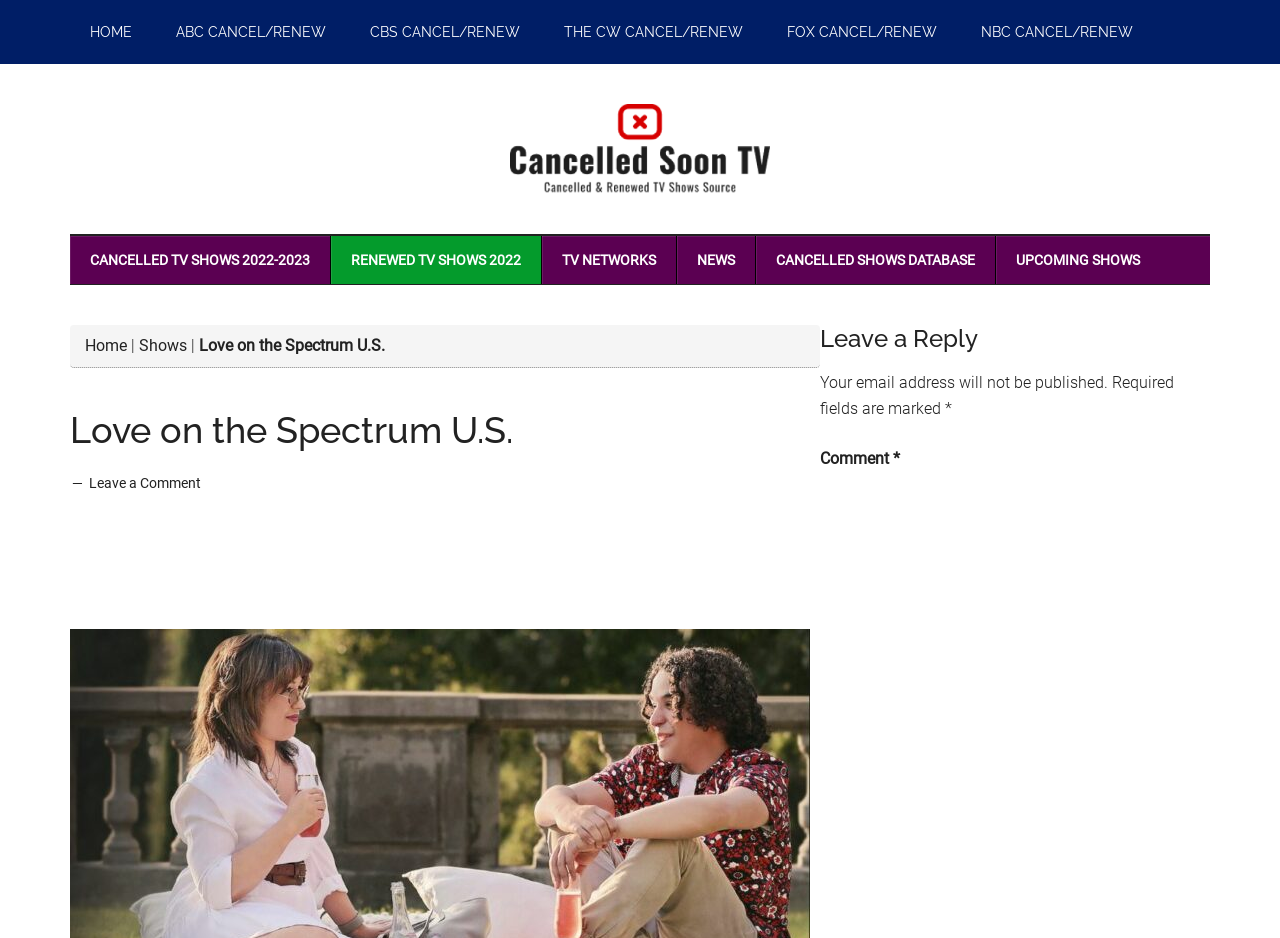Indicate the bounding box coordinates of the element that must be clicked to execute the instruction: "Click on the 'HOME' link". The coordinates should be given as four float numbers between 0 and 1, i.e., [left, top, right, bottom].

[0.055, 0.0, 0.119, 0.068]